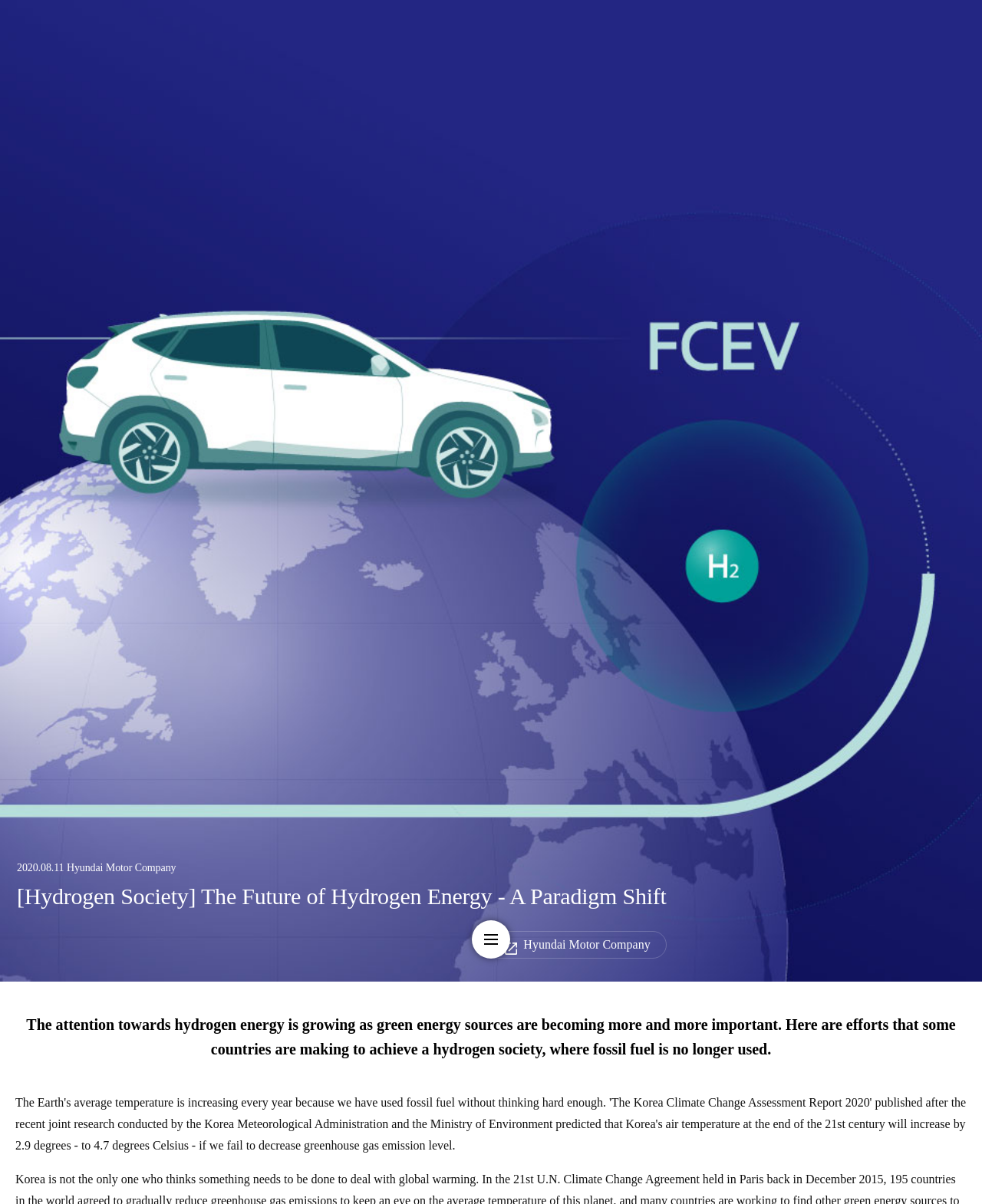Locate and extract the headline of this webpage.

[Hydrogen Society] The Future of Hydrogen Energy - A Paradigm Shift